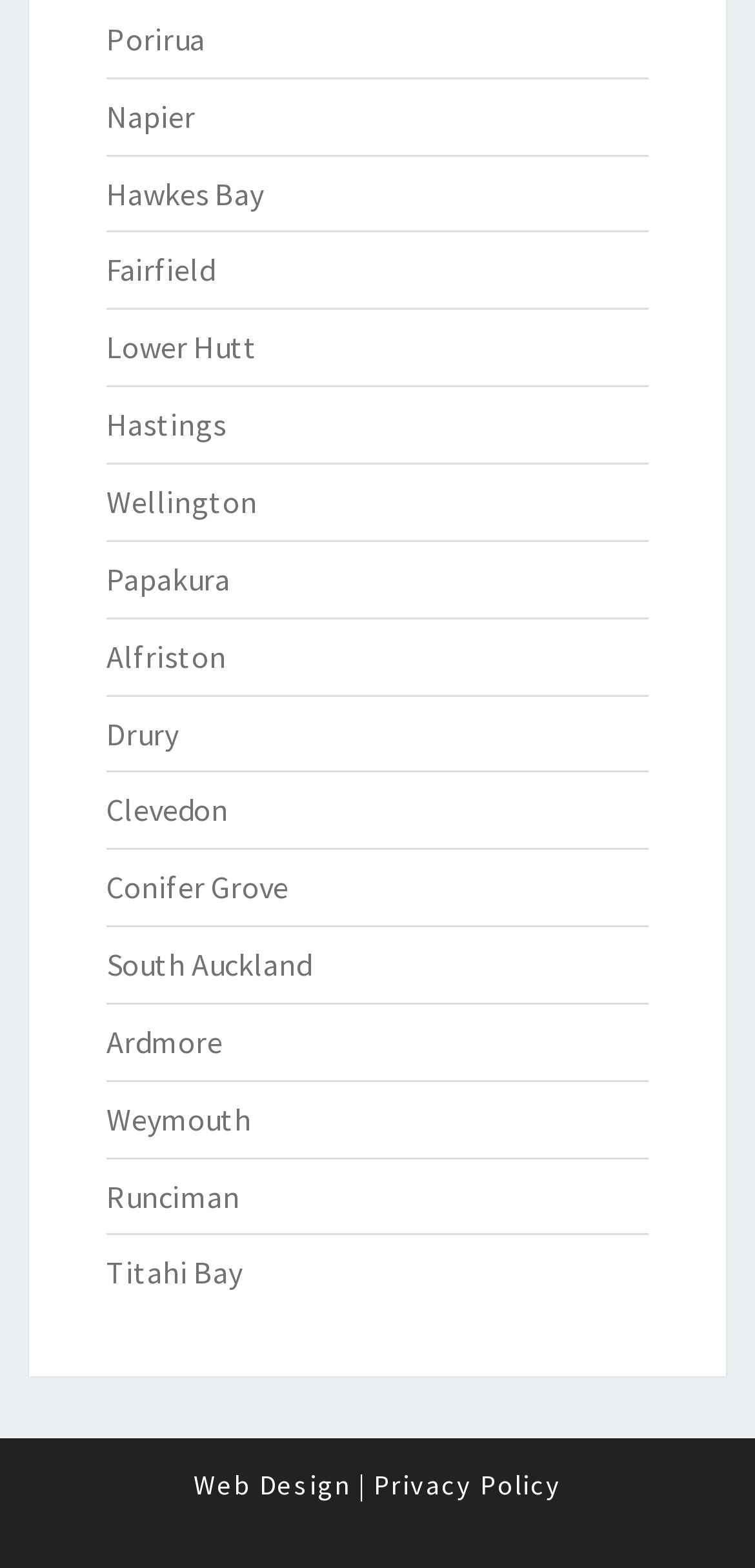Please determine the bounding box coordinates of the clickable area required to carry out the following instruction: "learn about Web Design". The coordinates must be four float numbers between 0 and 1, represented as [left, top, right, bottom].

[0.256, 0.936, 0.464, 0.958]